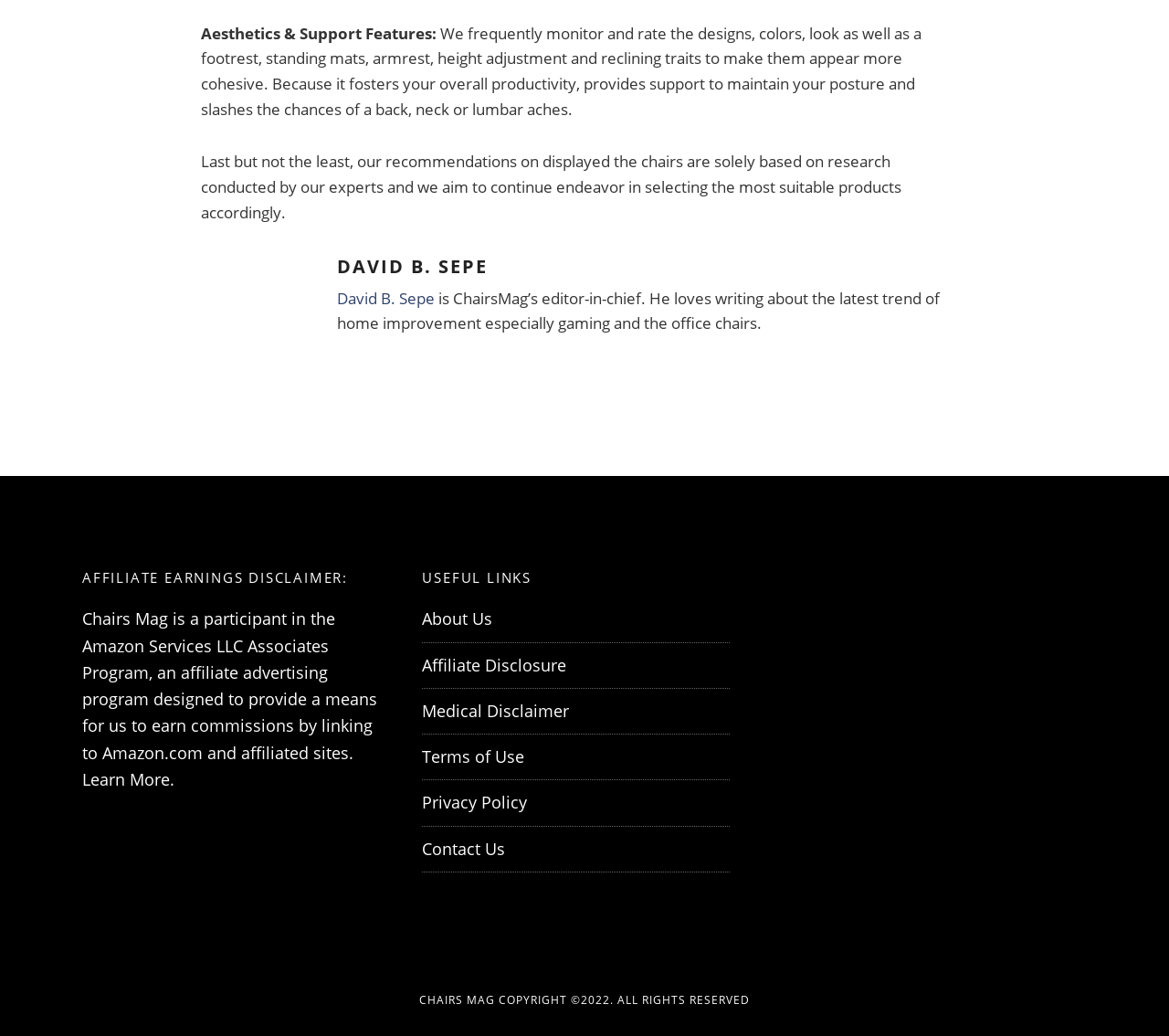Please identify the bounding box coordinates of the area that needs to be clicked to fulfill the following instruction: "Read the affiliate disclosure."

[0.361, 0.631, 0.485, 0.652]